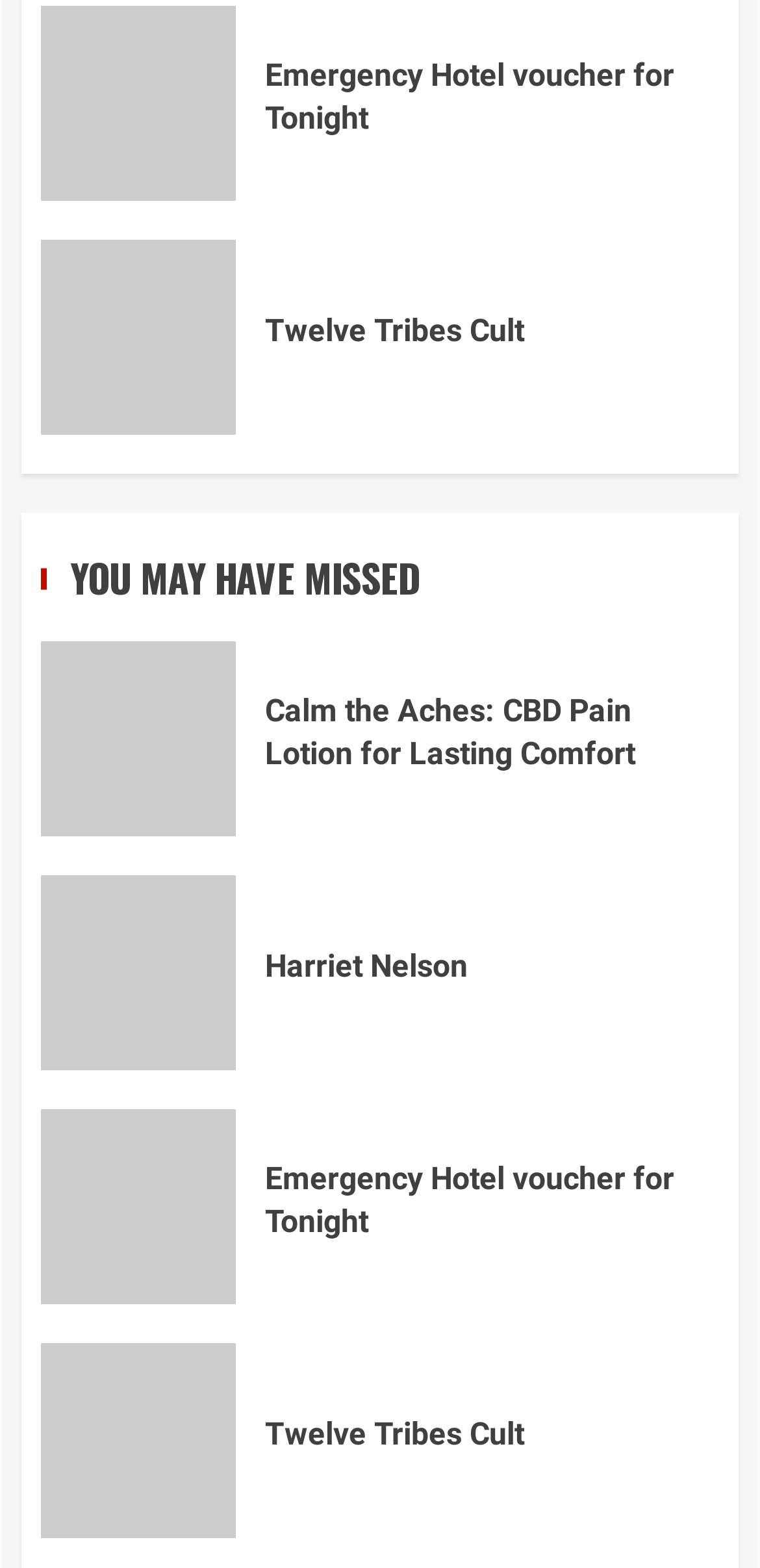Using the element description provided, determine the bounding box coordinates in the format (top-left x, top-left y, bottom-right x, bottom-right y). Ensure that all values are floating point numbers between 0 and 1. Element description: Like us on Facebook

None